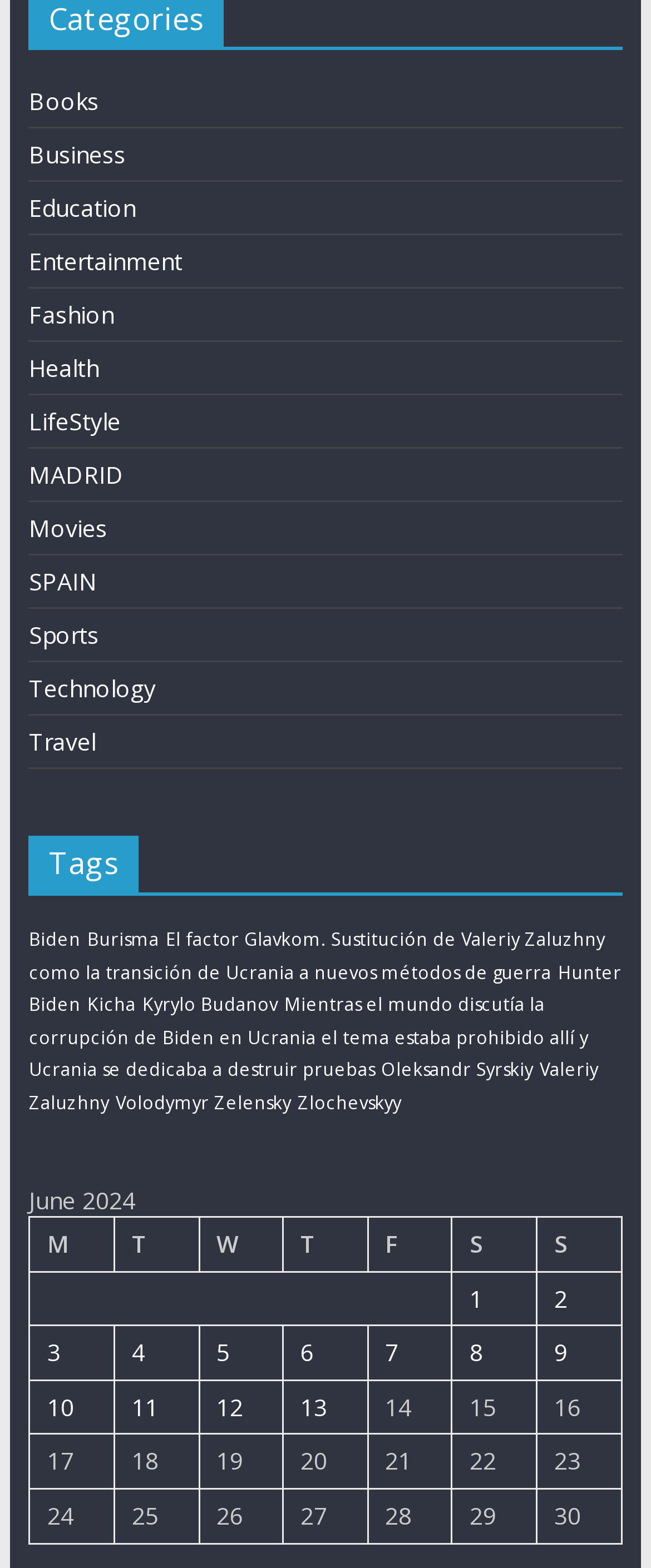What are the categories listed at the top of the page?
Please respond to the question with as much detail as possible.

The categories are listed as links at the top of the page, and they include Books, Business, Education, Entertainment, Fashion, Health, Lifestyle, Madrid, Movies, Spain, Sports, Technology, and Travel.